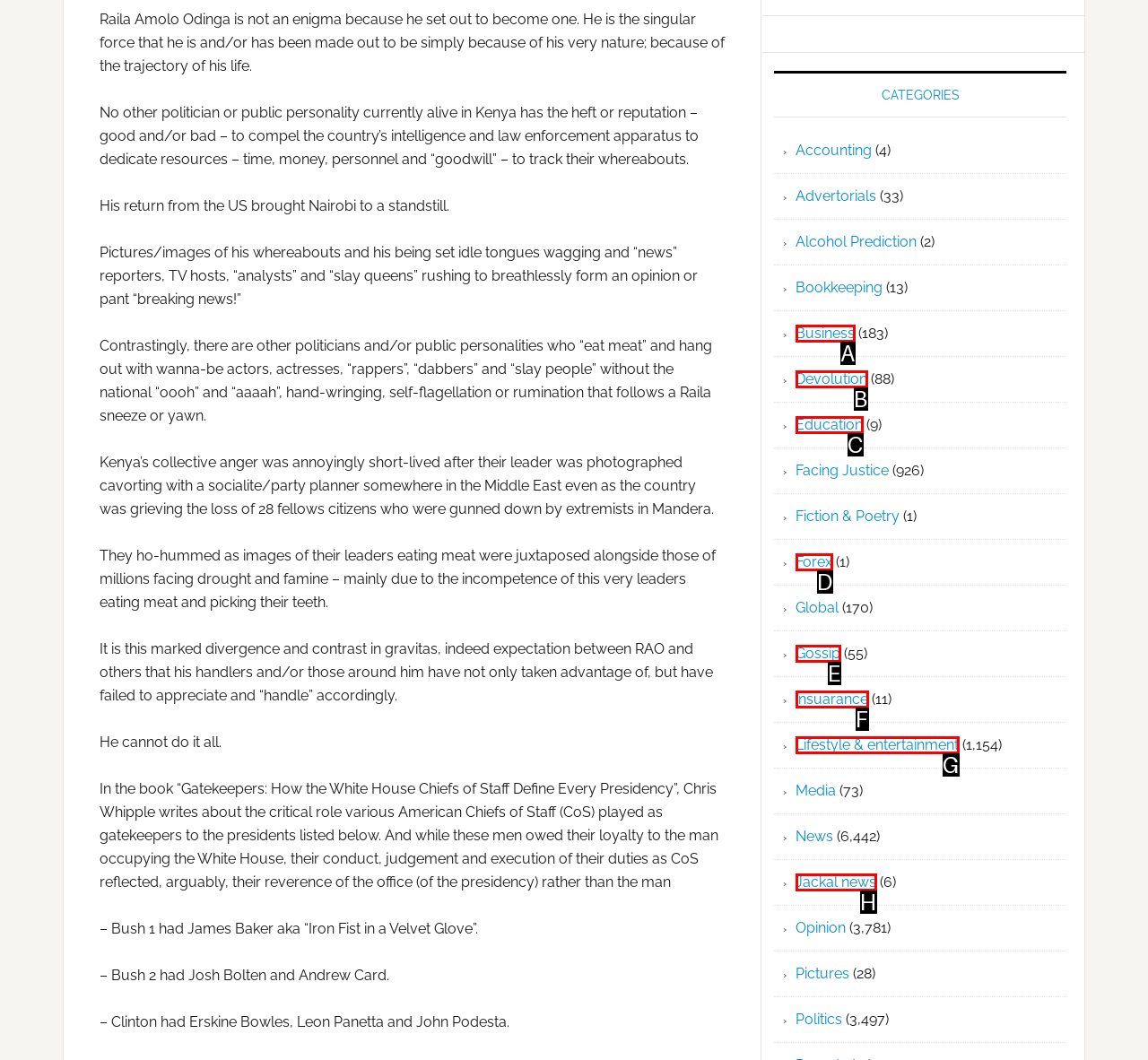Tell me which one HTML element best matches the description: Jackal news Answer with the option's letter from the given choices directly.

H